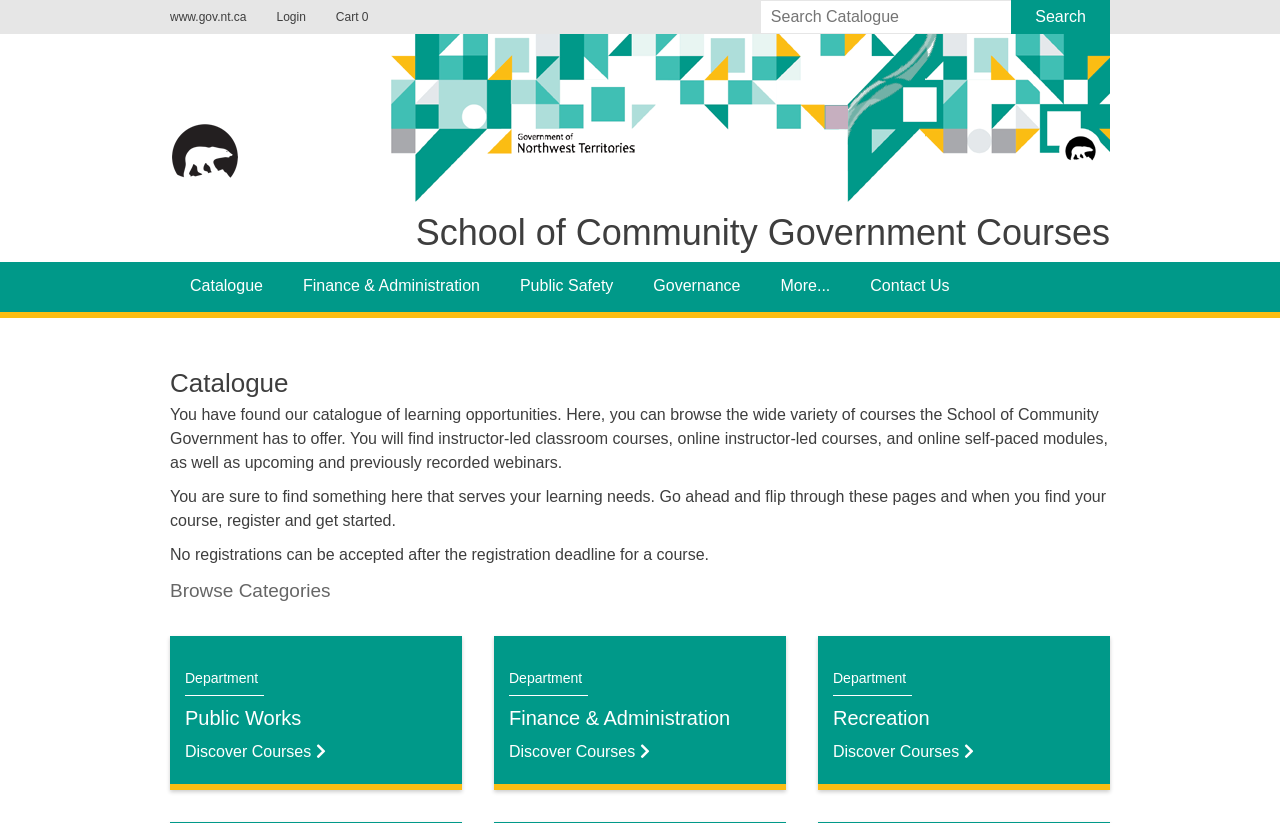How many navigation links are at the top?
Provide a detailed and extensive answer to the question.

I counted the number of links at the top of the webpage, which are 'Jump to navigation', 'www.gov.nt.ca', 'Login', and 'Cart 0'. There are four navigation links at the top.